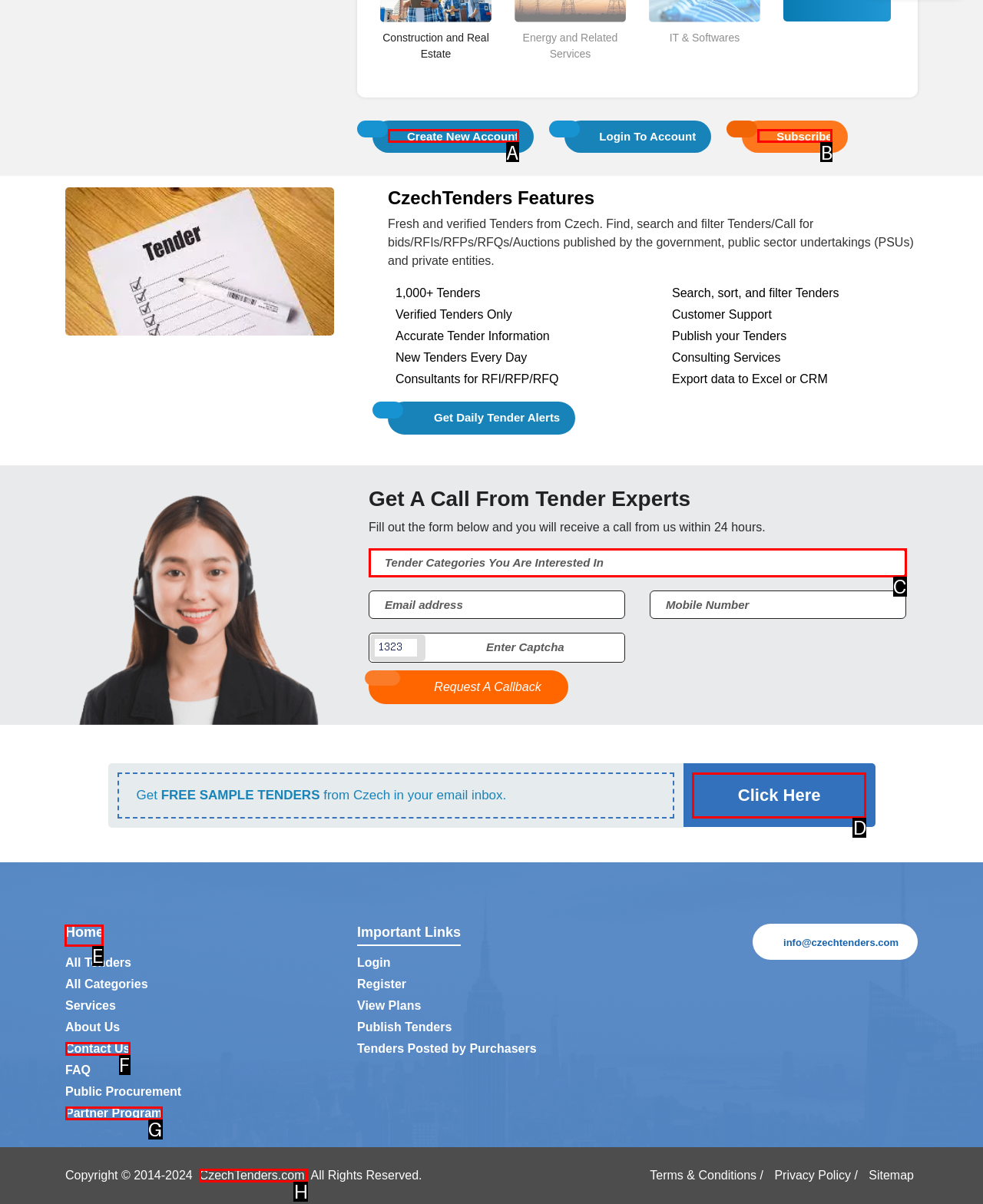Specify the letter of the UI element that should be clicked to achieve the following: Click on Home link
Provide the corresponding letter from the choices given.

E